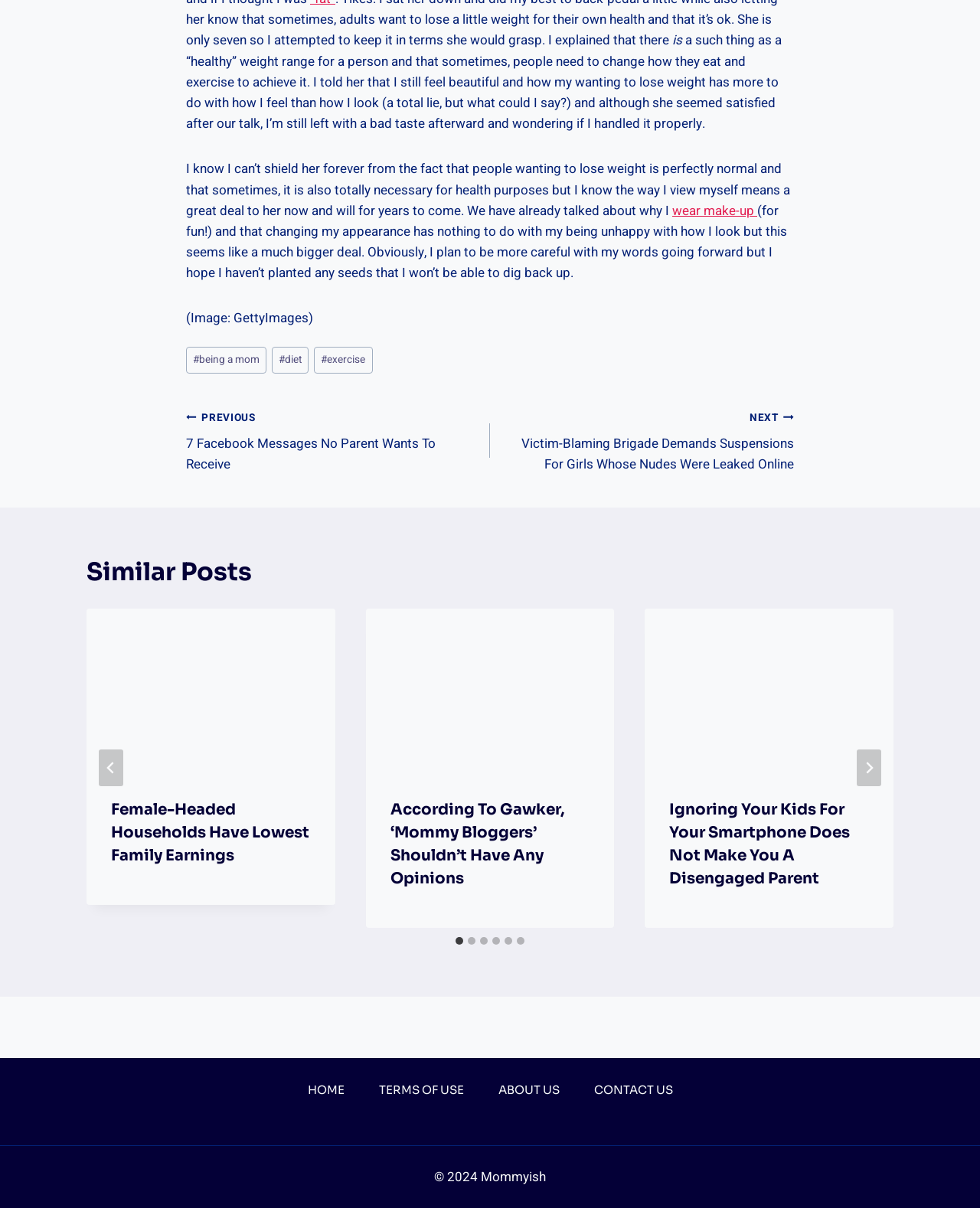Show the bounding box coordinates of the region that should be clicked to follow the instruction: "Go to the 'PREVIOUS 7 Facebook Messages No Parent Wants To Receive' post."

[0.19, 0.336, 0.5, 0.393]